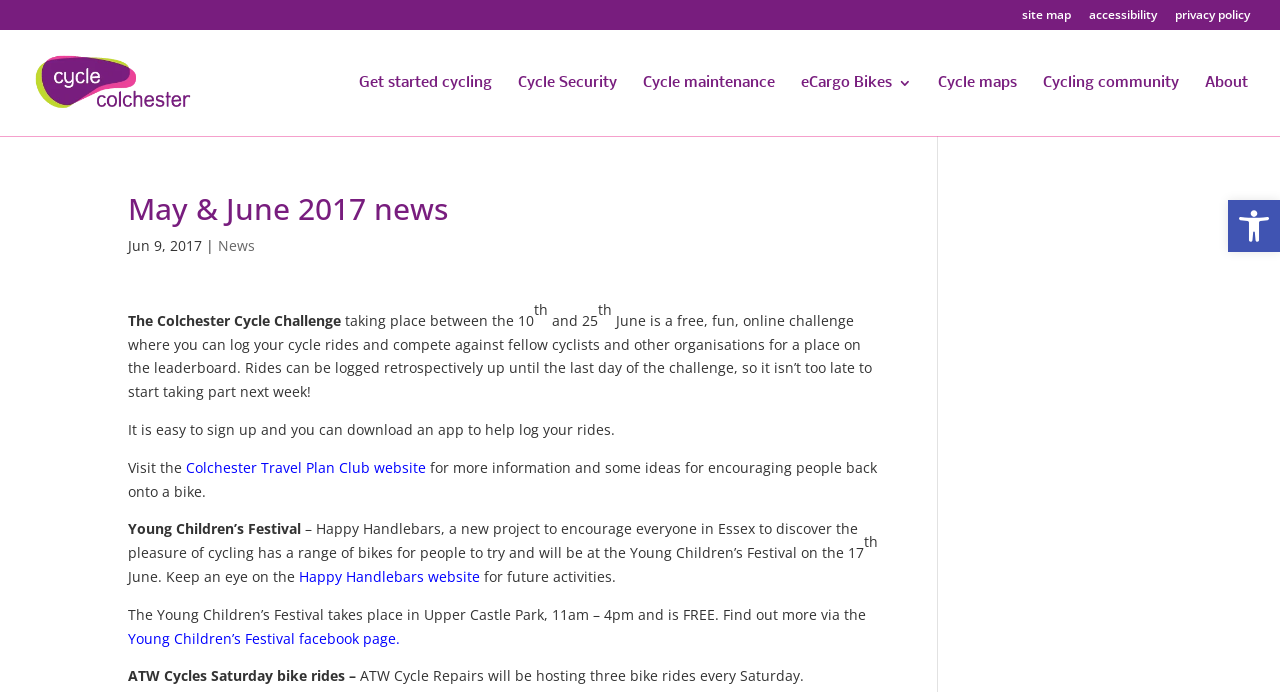Could you provide the bounding box coordinates for the portion of the screen to click to complete this instruction: "Open accessibility tools"?

[0.959, 0.289, 1.0, 0.364]